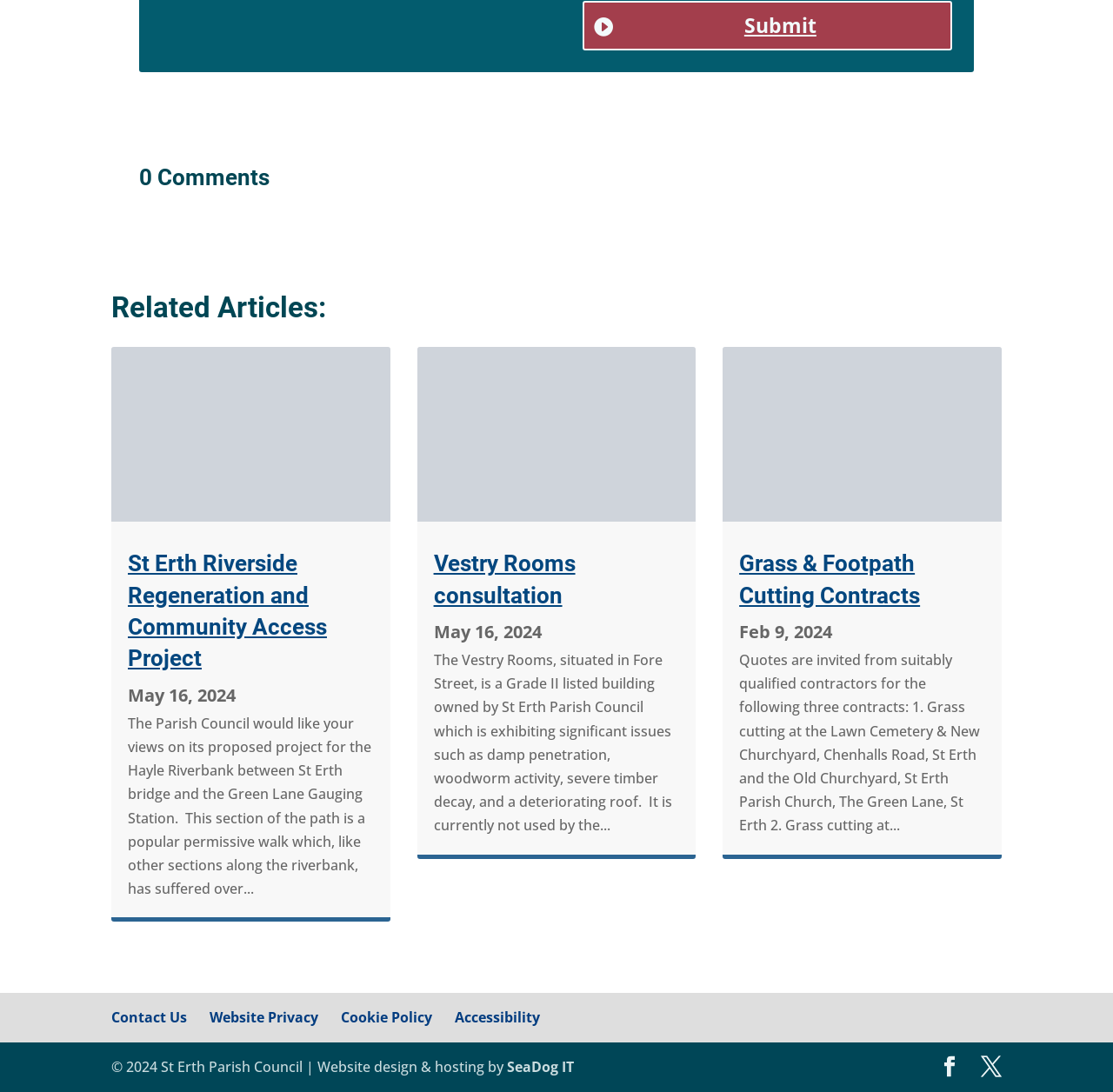Locate the bounding box coordinates of the clickable element to fulfill the following instruction: "Submit a comment". Provide the coordinates as four float numbers between 0 and 1 in the format [left, top, right, bottom].

[0.523, 0.001, 0.855, 0.046]